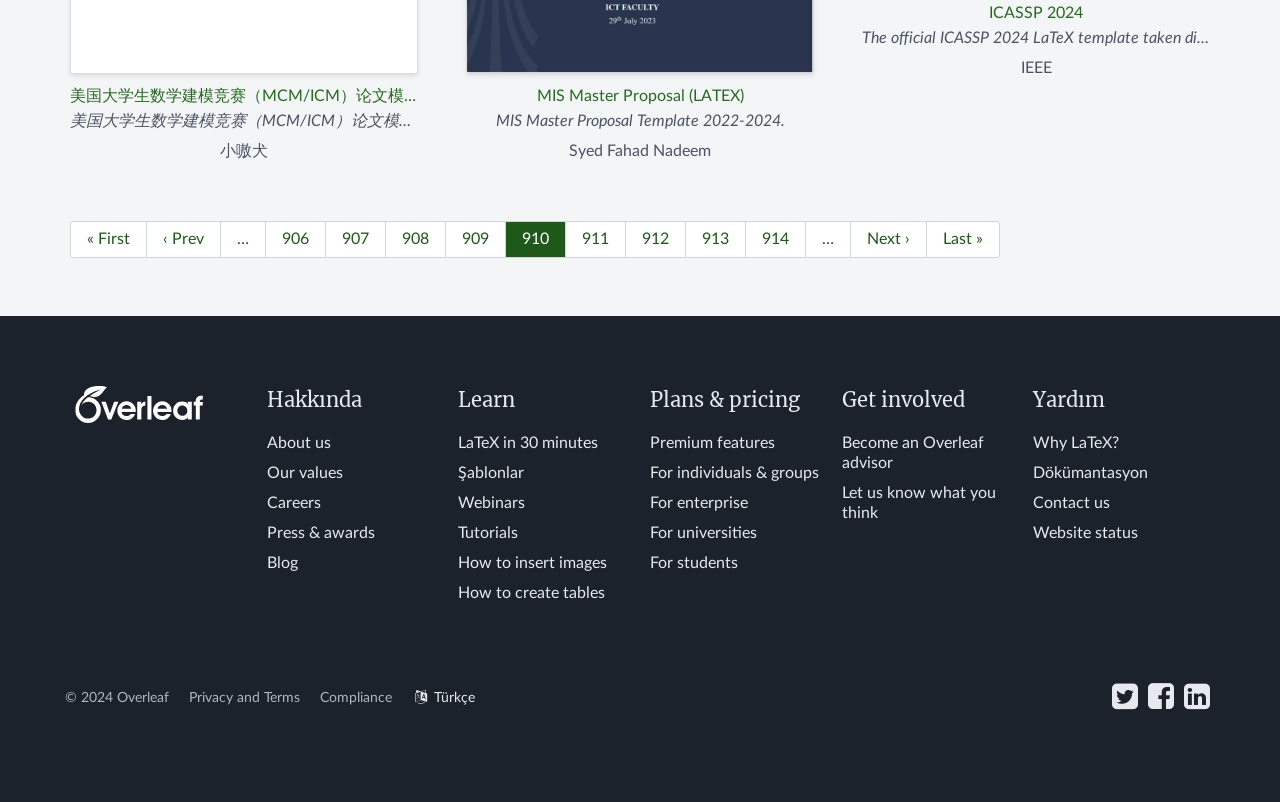What is the current page number?
Refer to the image and give a detailed response to the question.

I found the answer by looking at the pagination navigation element with ID 25. The element with ID 169 has the text 'Current Page, Page 910', which indicates that the current page number is 910.